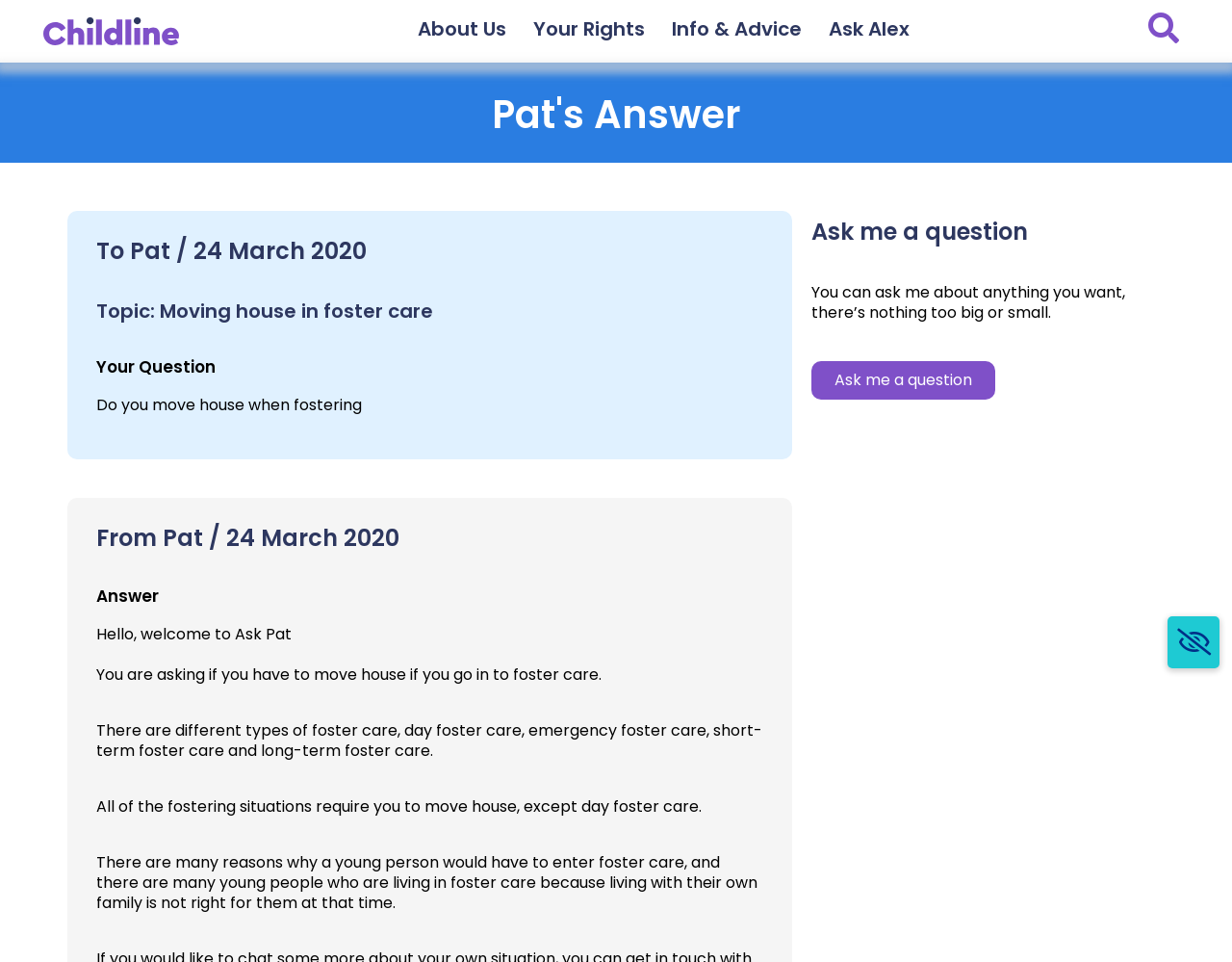Please analyze the image and give a detailed answer to the question:
What is the purpose of the 'Ask me a question' button?

I determined the purpose by looking at the link 'Ask me a question' located at [0.659, 0.375, 0.808, 0.415] and the surrounding context, which suggests that the button is used to ask Pat a question.